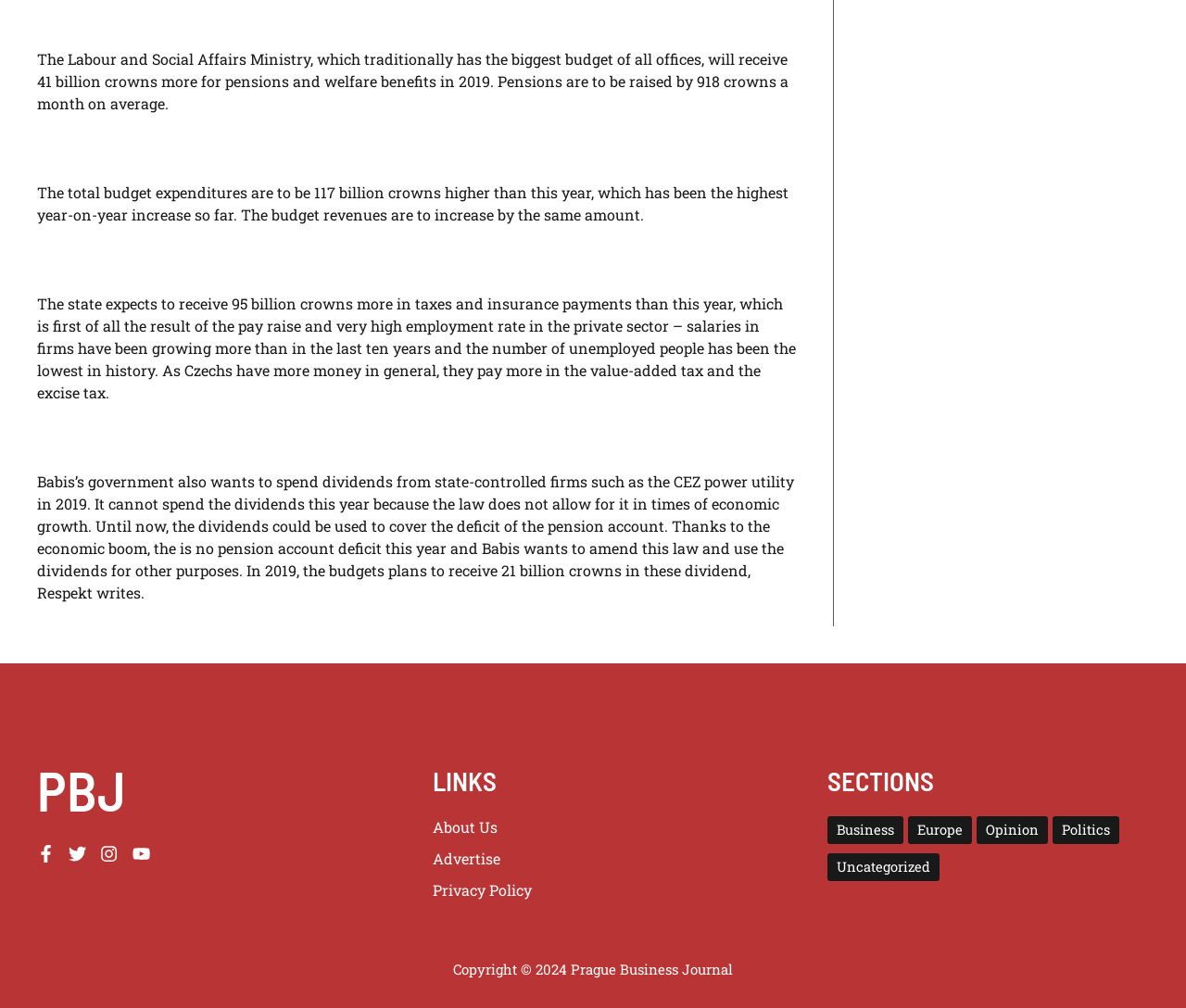Provide a thorough and detailed response to the question by examining the image: 
What is the main topic of the article?

Based on the text content of the webpage, it appears that the main topic of the article is about the budget and pensions, specifically the increase in budget expenditures and pensions in 2019.